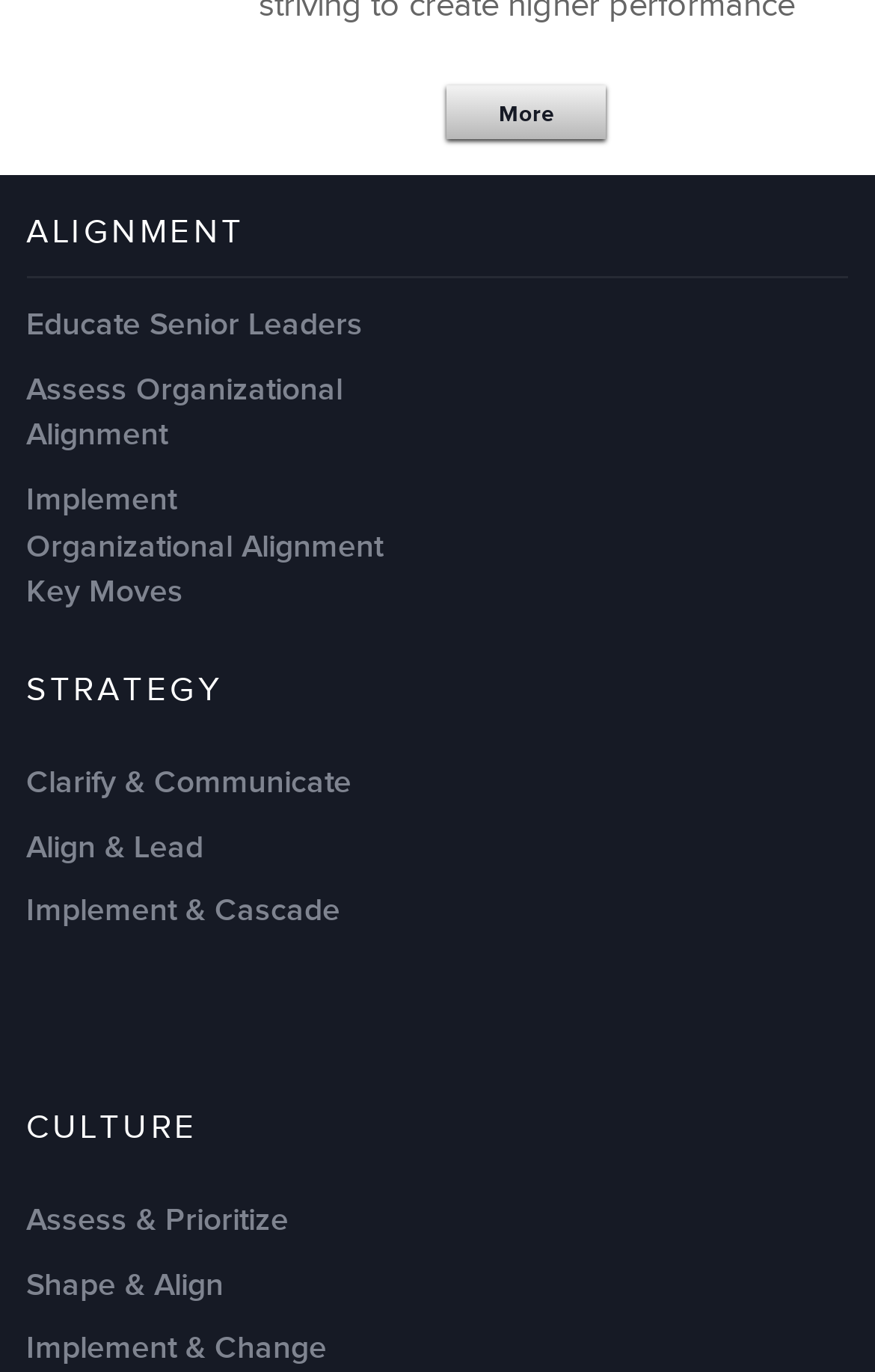Please determine the bounding box coordinates of the element's region to click for the following instruction: "Learn about educating senior leaders".

[0.03, 0.223, 0.415, 0.251]